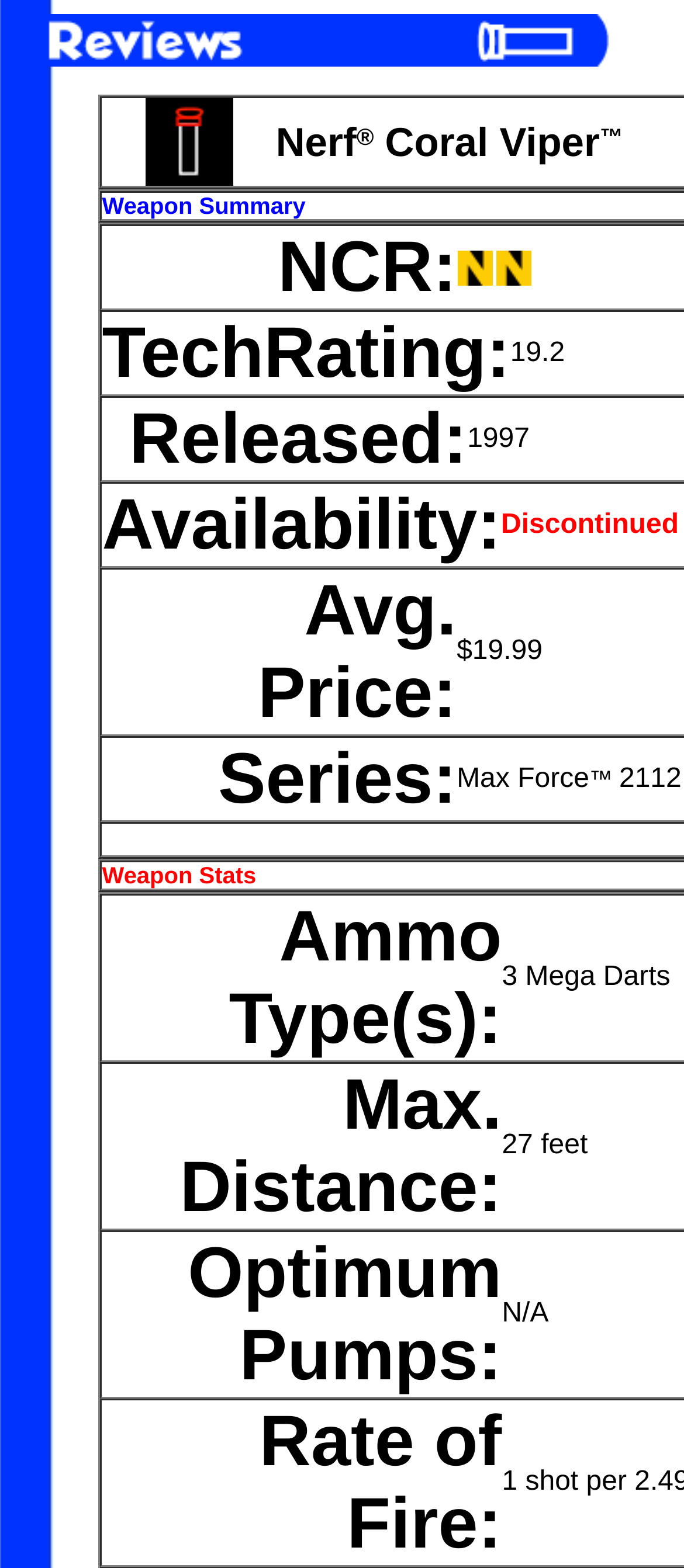Can you give a comprehensive explanation to the question given the content of the image?
Is the webpage providing a rating or review of the Nerf Coral Viper?

The webpage appears to be a review of the Nerf Coral Viper, as it provides technical specifications and ratings, such as the TechRating, which suggests that the webpage is evaluating the product's performance.